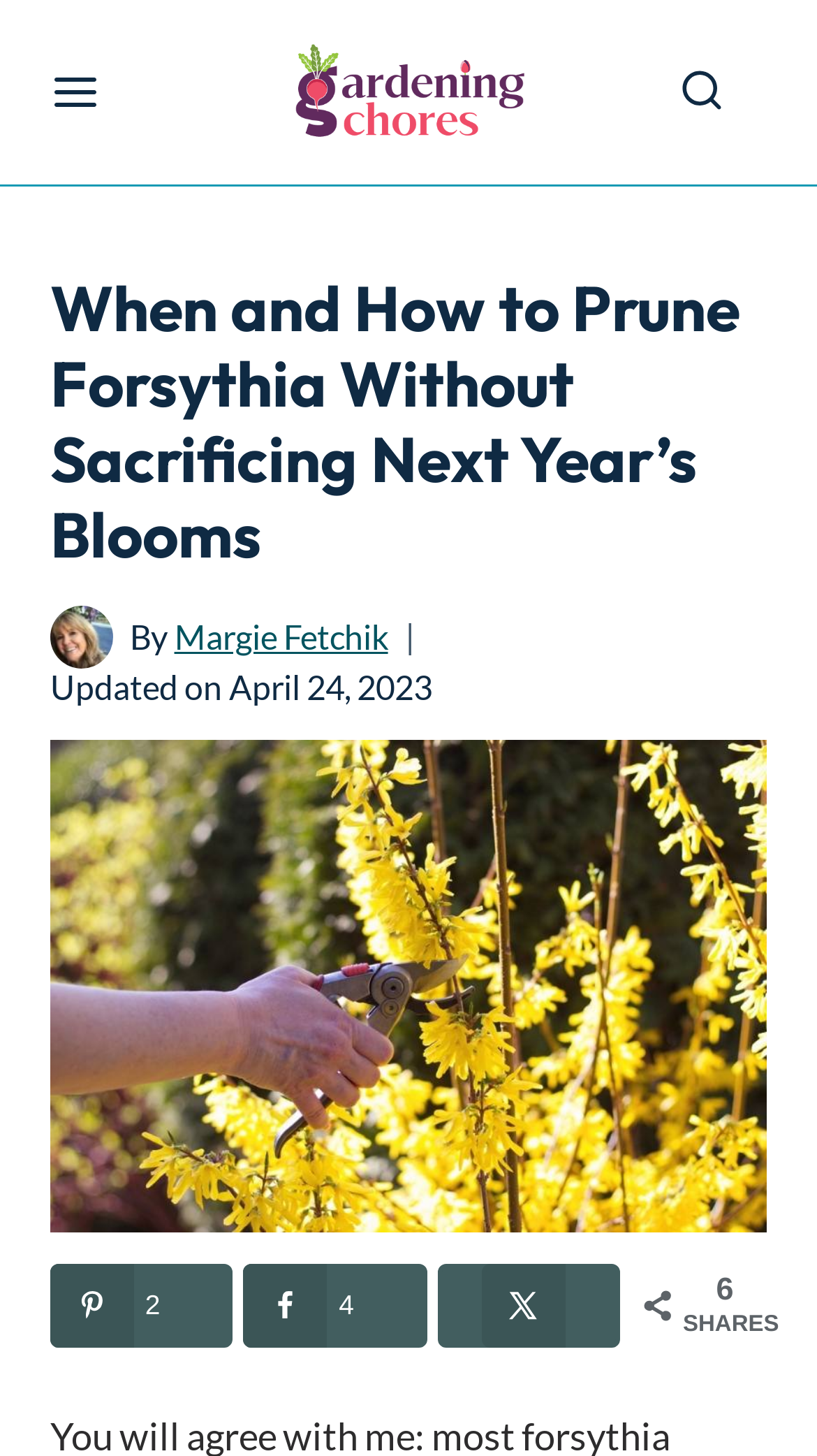Answer the question in a single word or phrase:
What is the author's name?

Margie Fetchik